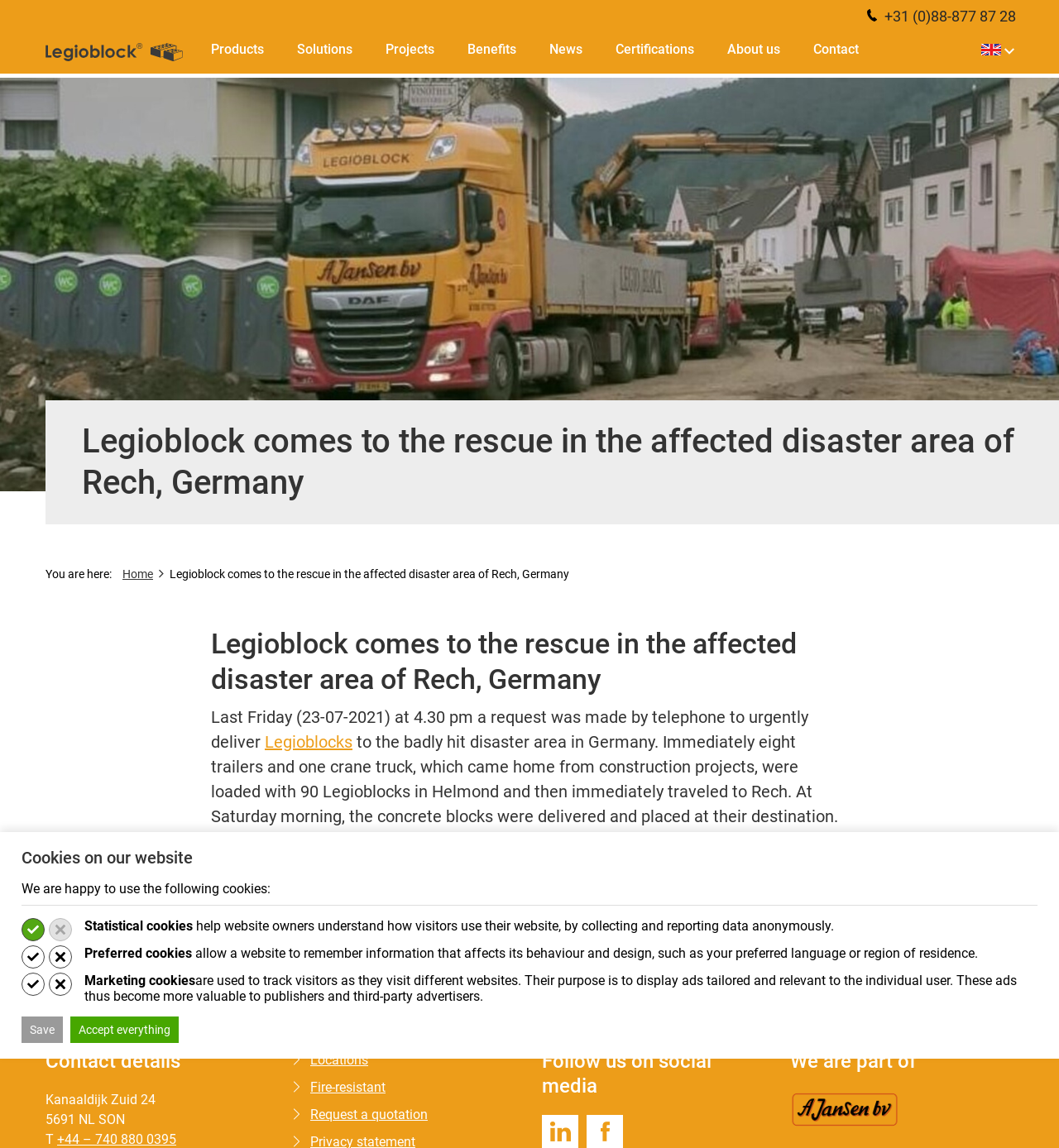Please identify the bounding box coordinates of the element that needs to be clicked to perform the following instruction: "Visit the 'Products' page".

[0.199, 0.037, 0.249, 0.049]